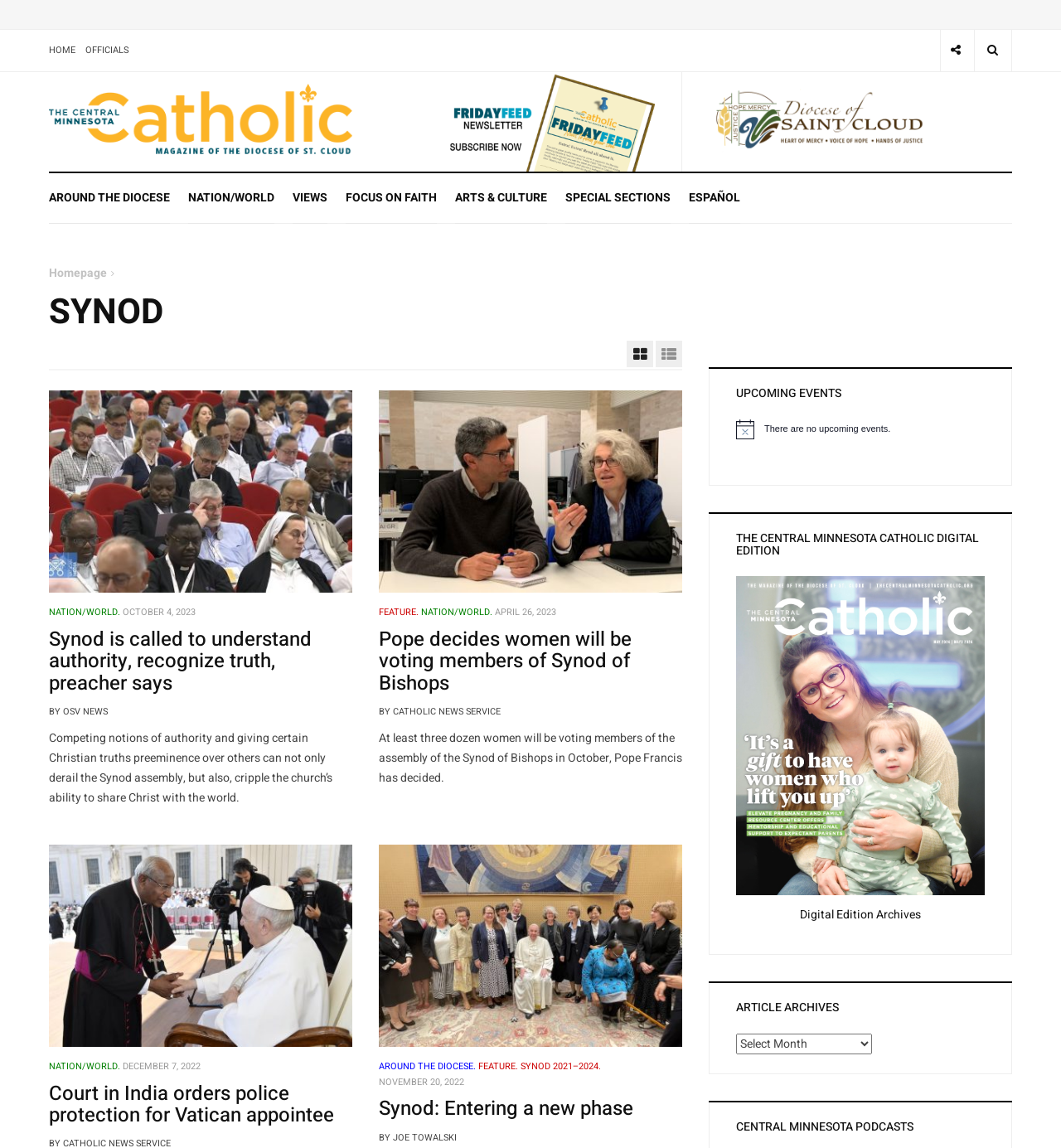Provide a short answer using a single word or phrase for the following question: 
What is the title of the second article?

Pope decides women will be voting members of Synod of Bishops